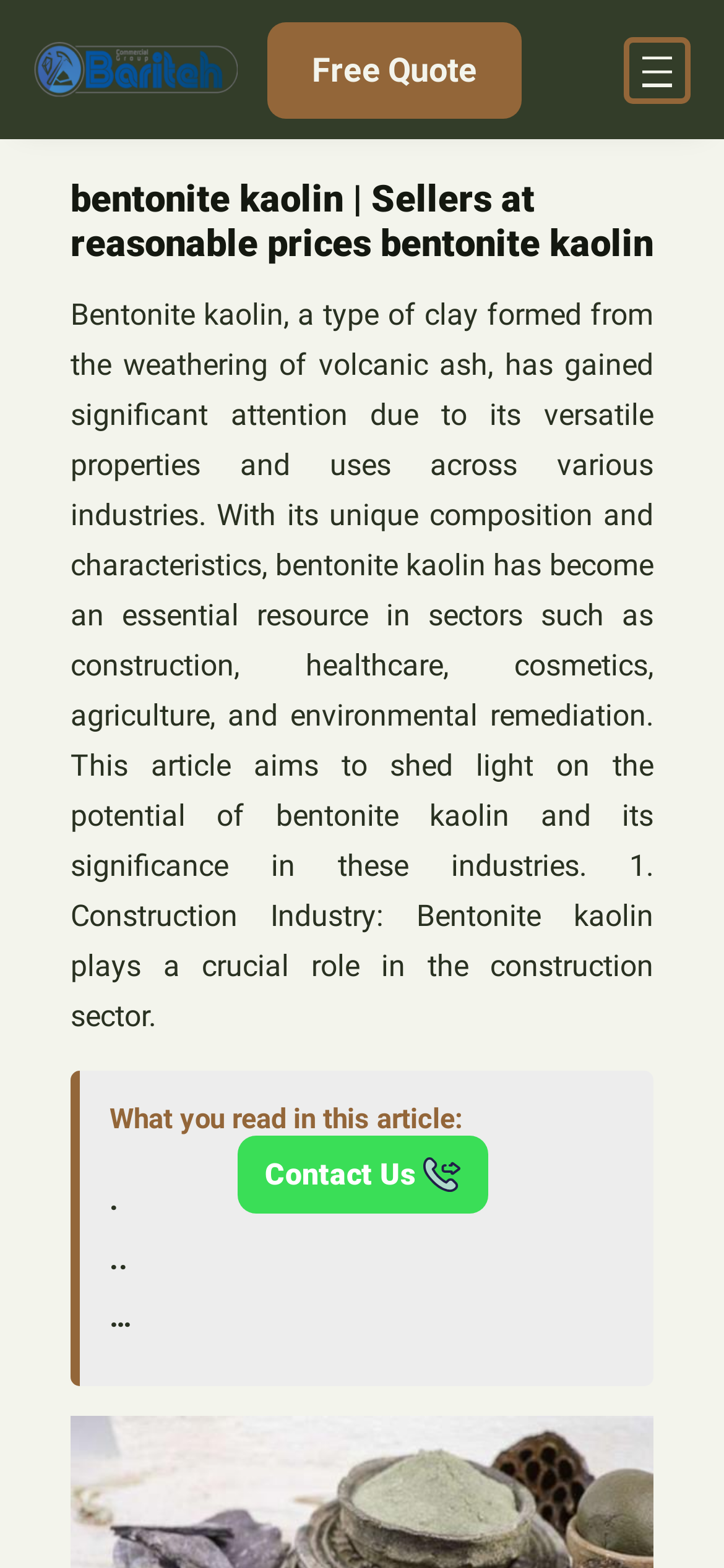Predict the bounding box for the UI component with the following description: "Contact Us".

[0.327, 0.725, 0.673, 0.774]